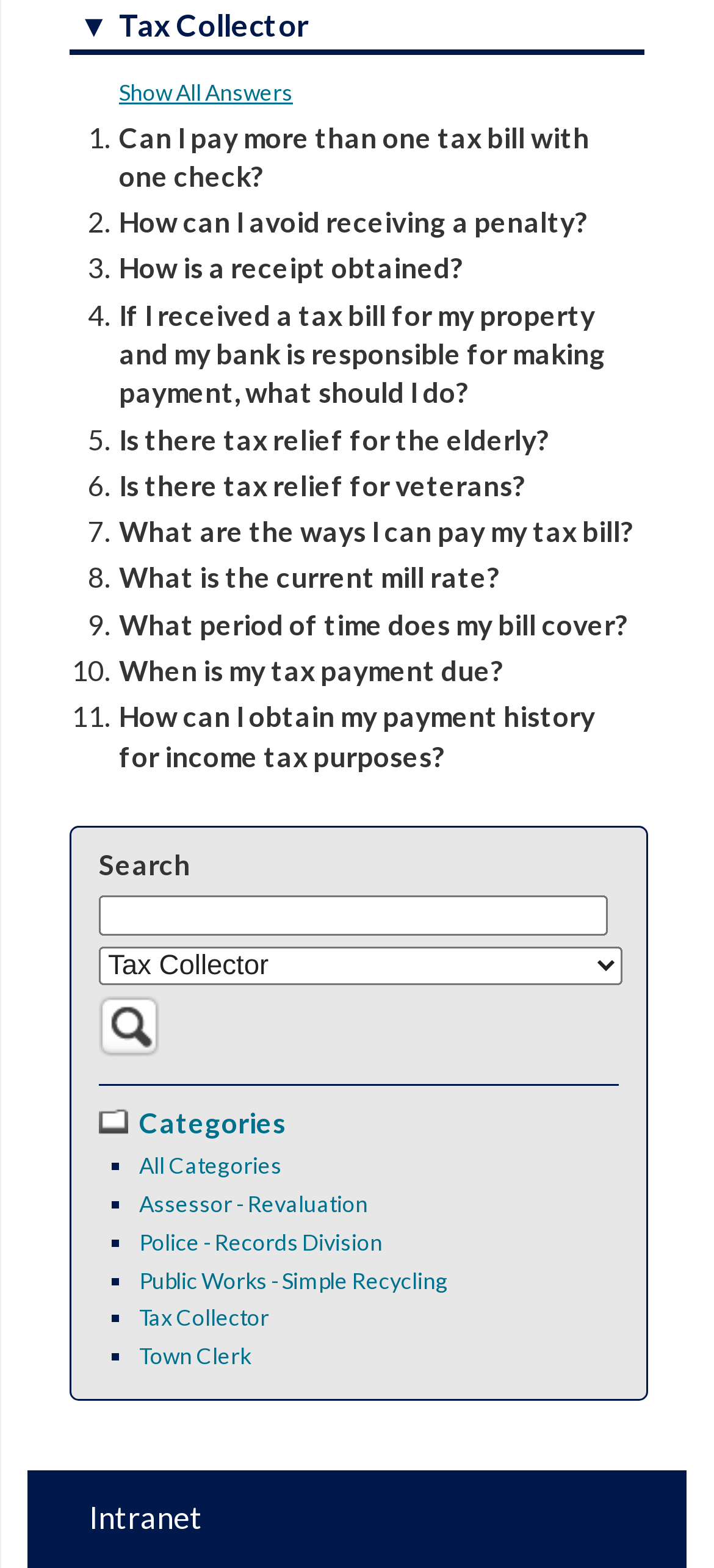Please identify the bounding box coordinates of the region to click in order to complete the task: "Read the SARS-CoV-2 Antigen Variants heading". The coordinates must be four float numbers between 0 and 1, specified as [left, top, right, bottom].

None